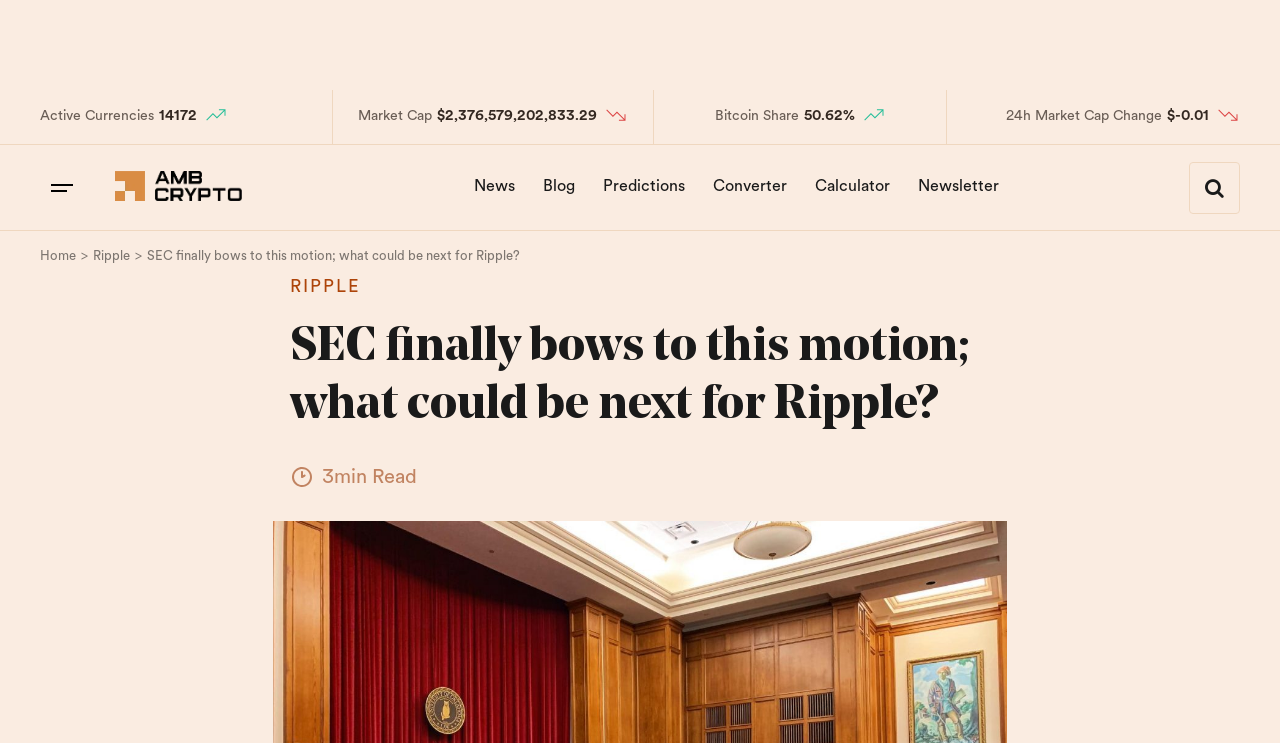Determine the bounding box coordinates for the HTML element mentioned in the following description: "Ripple". The coordinates should be a list of four floats ranging from 0 to 1, represented as [left, top, right, bottom].

[0.227, 0.373, 0.773, 0.402]